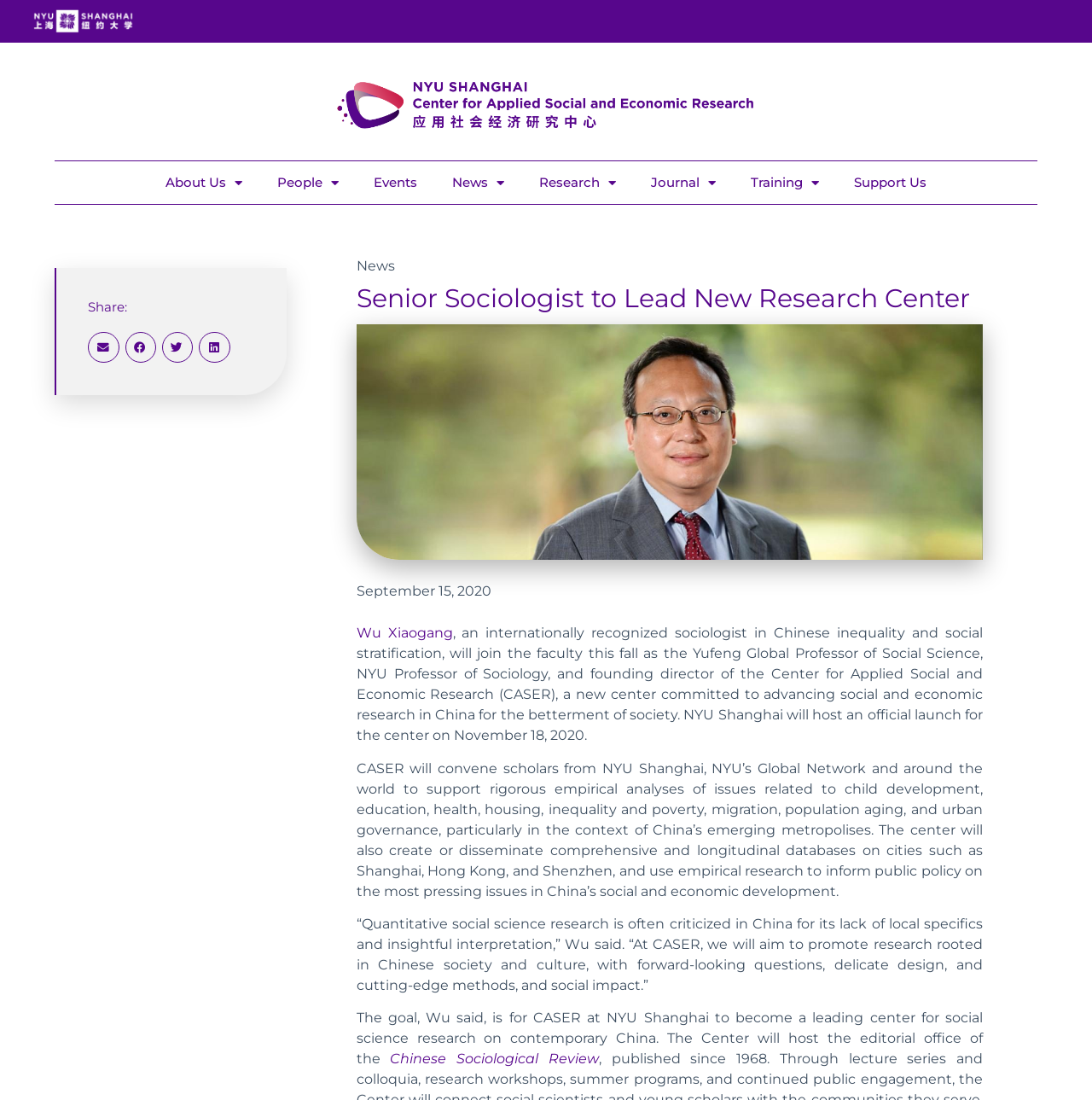Please reply to the following question with a single word or a short phrase:
What is the date of the official launch of the research center?

November 18, 2020